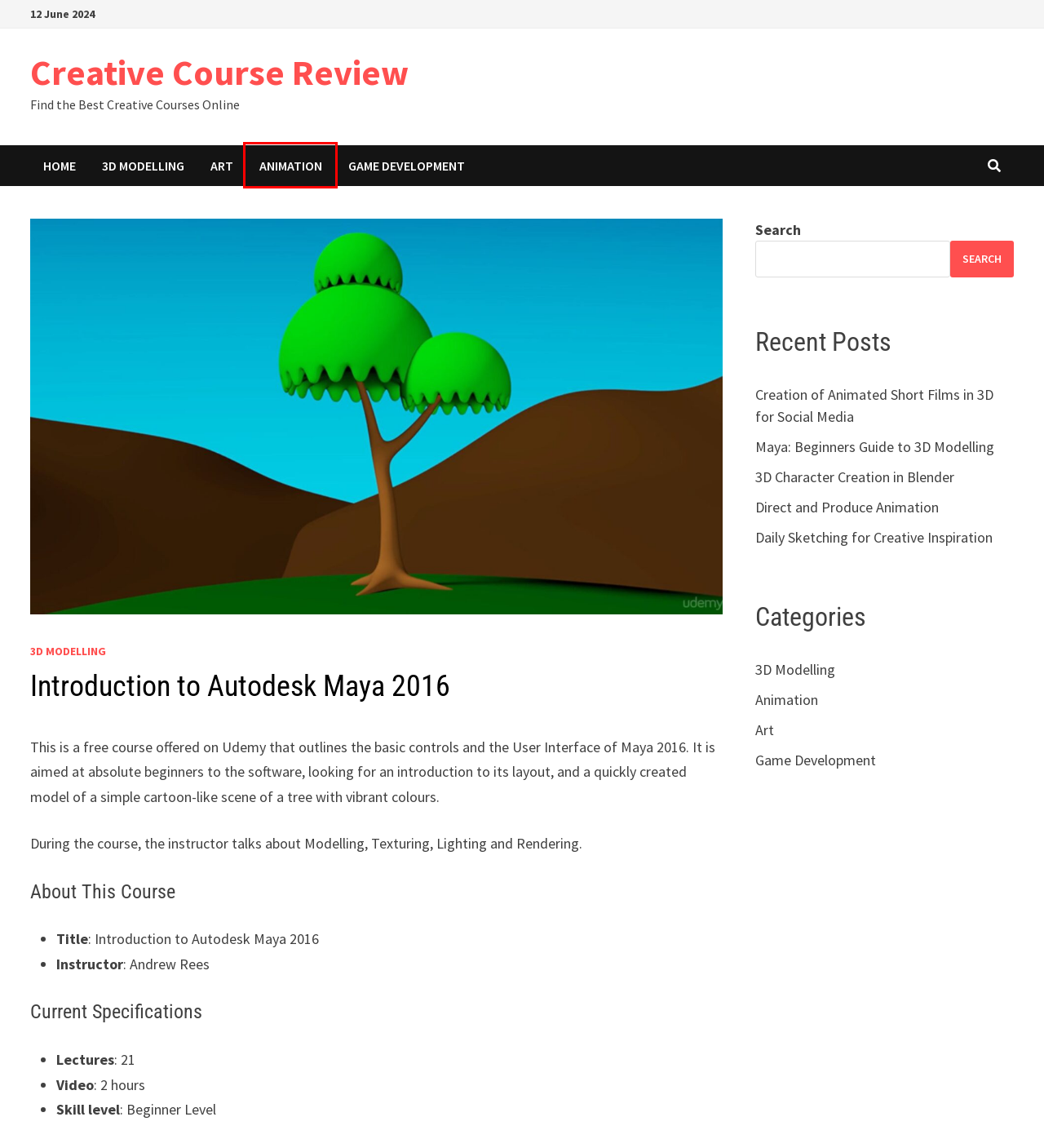Observe the webpage screenshot and focus on the red bounding box surrounding a UI element. Choose the most appropriate webpage description that corresponds to the new webpage after clicking the element in the bounding box. Here are the candidates:
A. Animation Archives - Creative Course Review
B. Direct and Produce Animation - Creative Course Review
C. Maya: Beginners Guide to 3D Modelling - Creative Course Review
D. Home - Creative Course Review
E. 3D Modelling Archives - Creative Course Review
F. Daily Sketching for Creative Inspiration - Creative Course Review
G. Game Development Archives - Creative Course Review
H. Art Archives - Creative Course Review

A